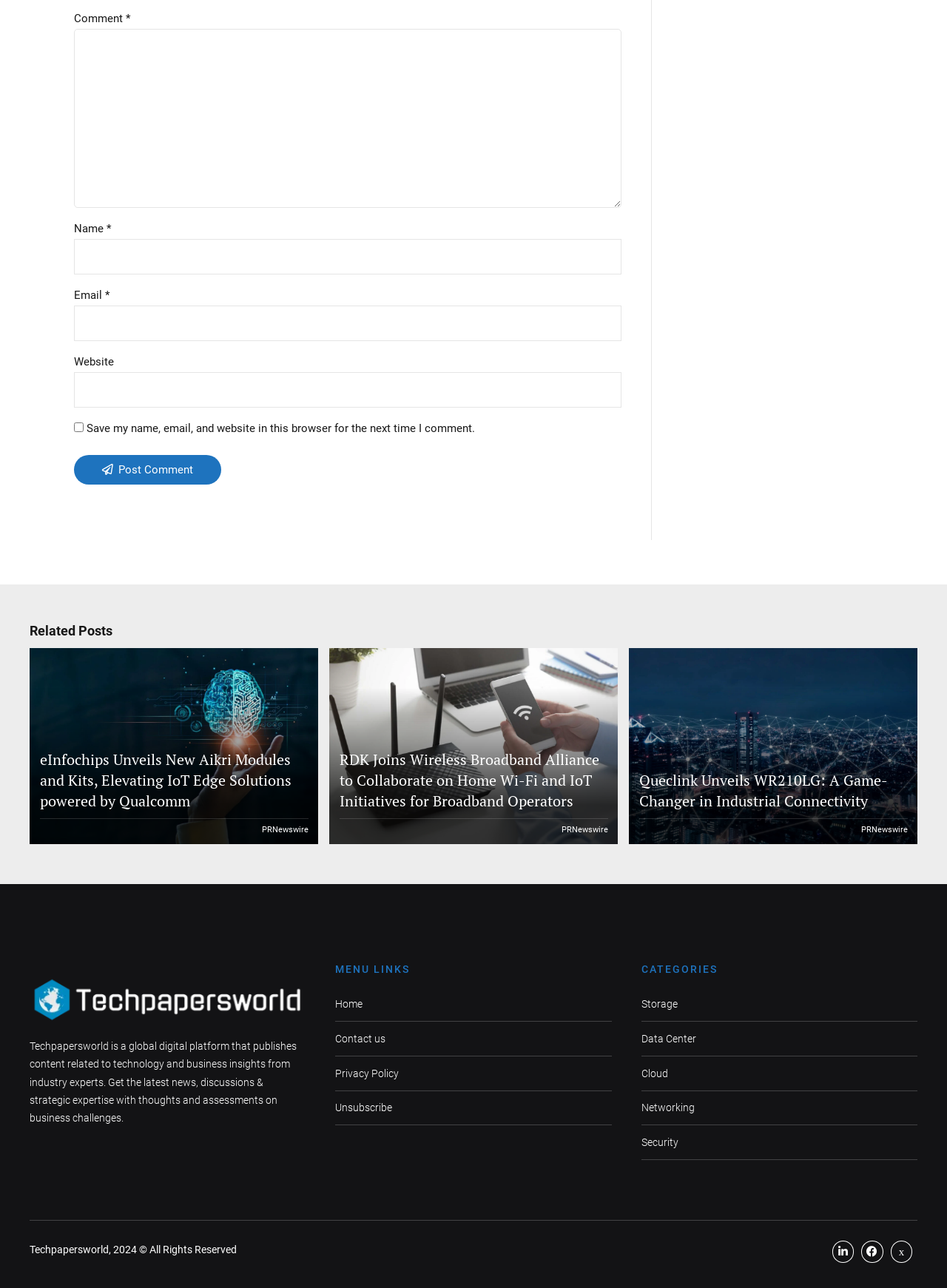Refer to the element description name="url" and identify the corresponding bounding box in the screenshot. Format the coordinates as (top-left x, top-left y, bottom-right x, bottom-right y) with values in the range of 0 to 1.

[0.078, 0.289, 0.656, 0.316]